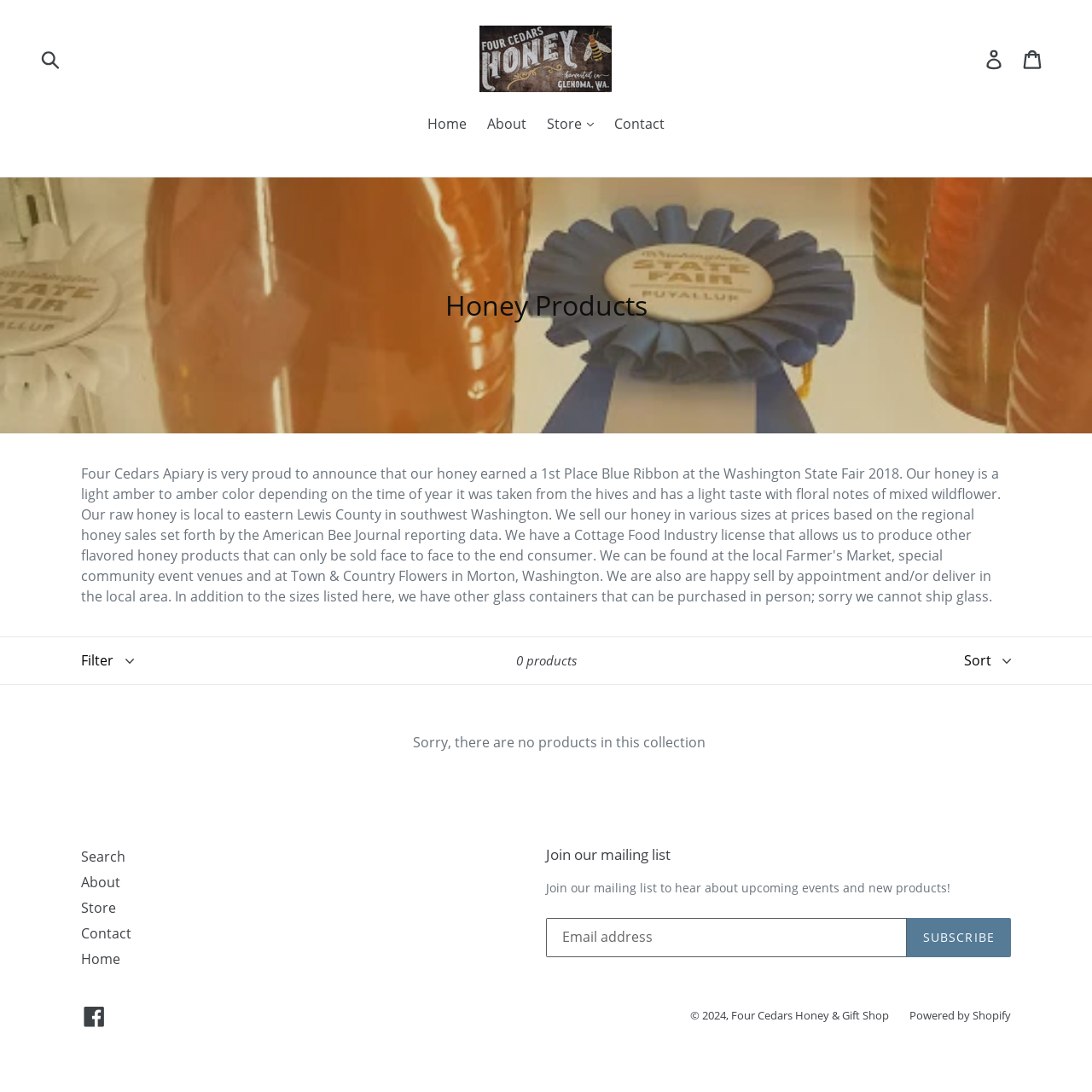Identify the bounding box coordinates of the section to be clicked to complete the task described by the following instruction: "View the store". The coordinates should be four float numbers between 0 and 1, formatted as [left, top, right, bottom].

[0.493, 0.104, 0.552, 0.125]